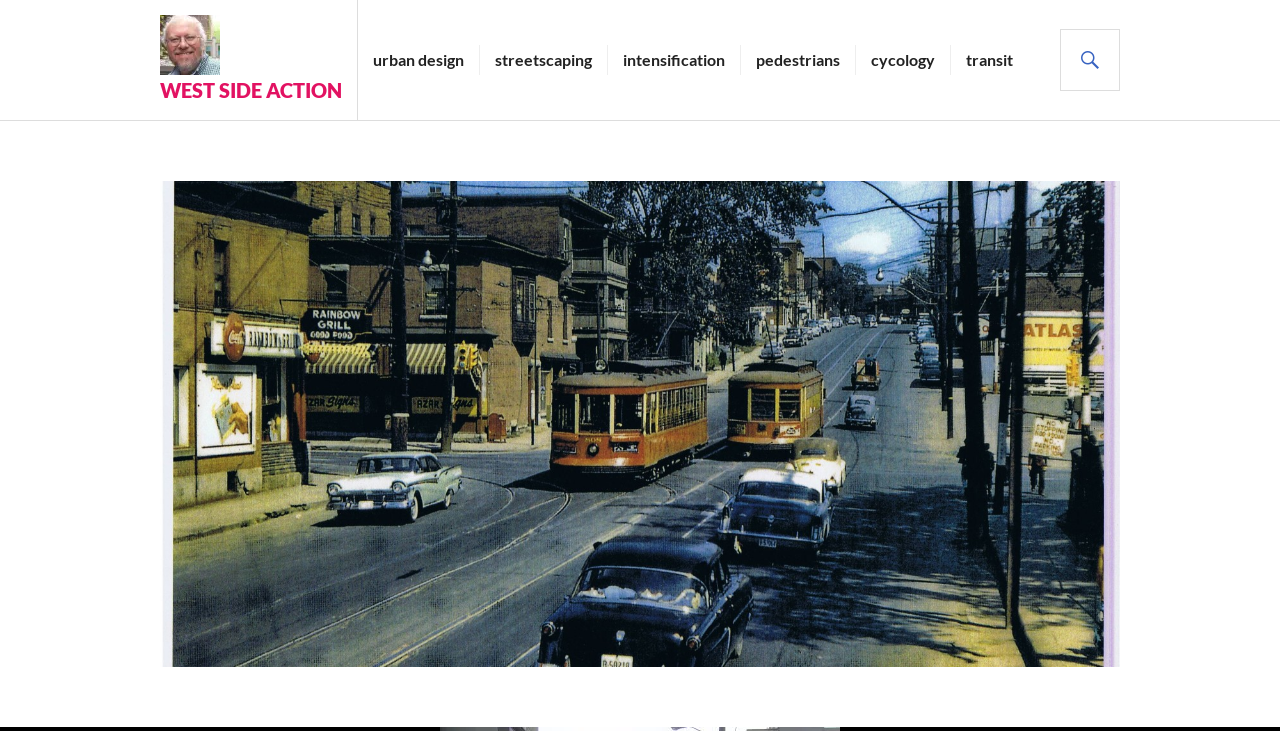What is the relationship between West Side Action and Bronson Avenue?
Answer the question with as much detail as possible.

The webpage's title 'Bronson: the clogged artery - West Side Action' suggests that West Side Action is an organization or initiative related to the reconstruction of Bronson Avenue, possibly advocating for changes or improvements to the avenue.